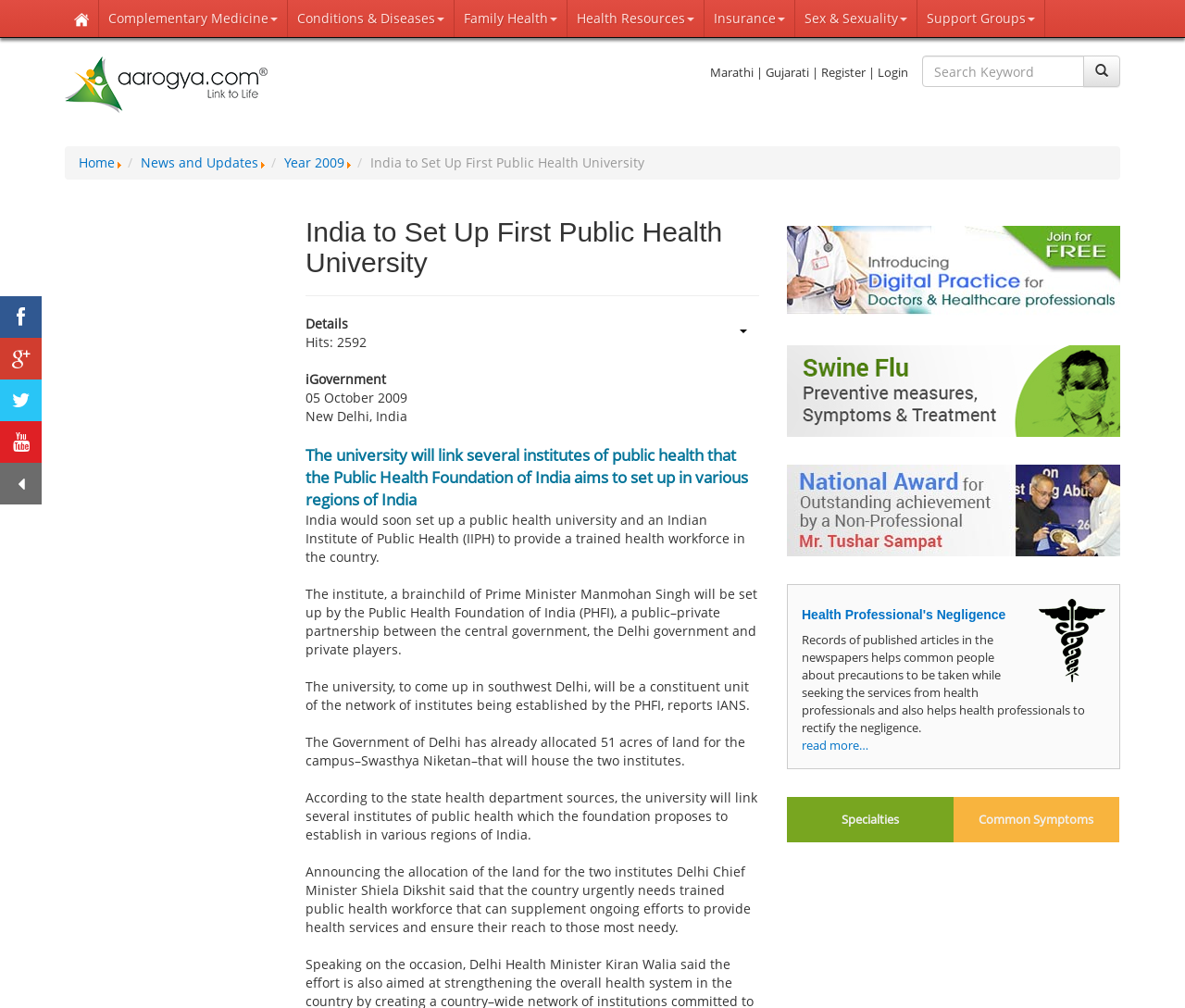Provide your answer in a single word or phrase: 
What is the purpose of the public health university being set up?

To provide trained health workforce